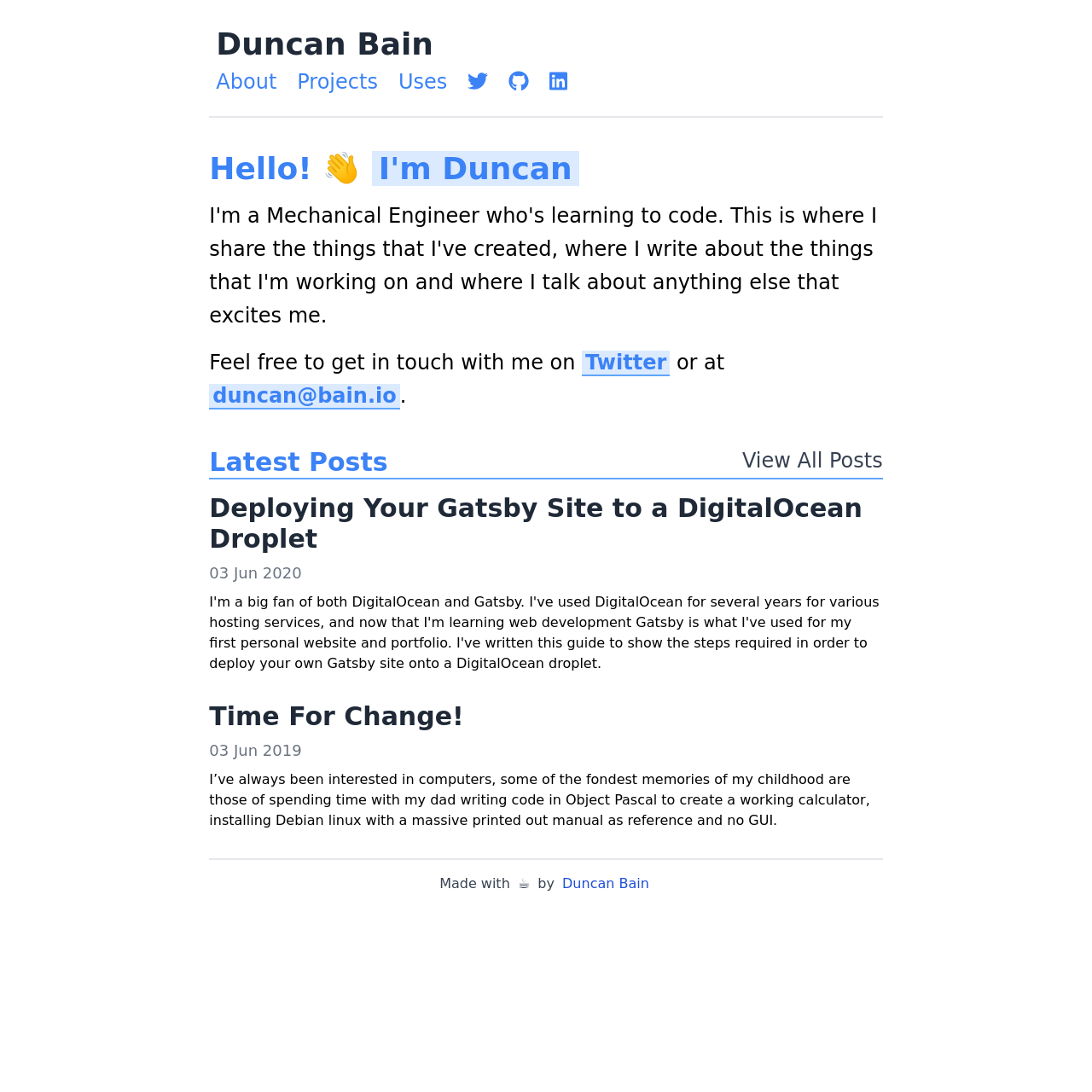Please find the bounding box for the UI element described by: "Contact".

None